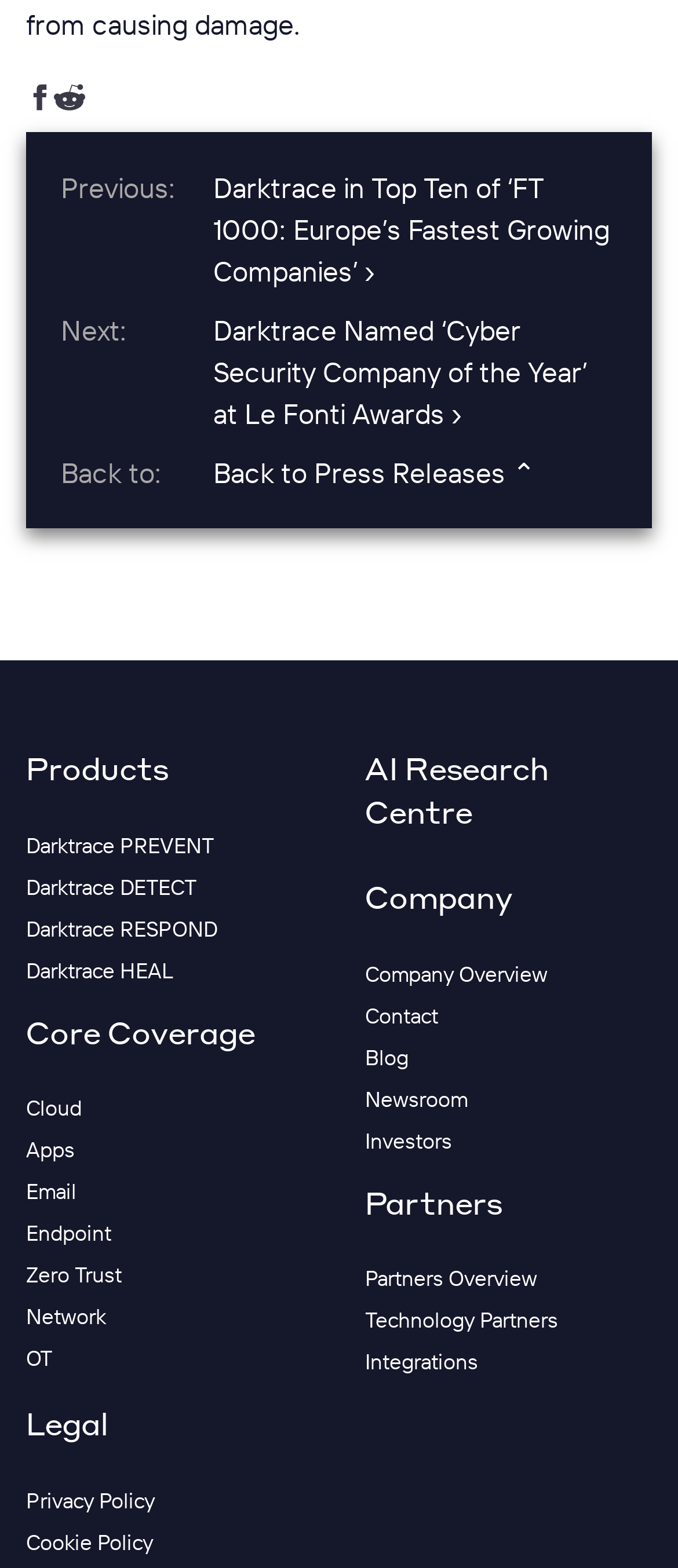Locate the bounding box coordinates of the element that should be clicked to fulfill the instruction: "Read about Darktrace in Top Ten of ‘FT 1000: Europe’s Fastest Growing Companies’".

[0.314, 0.108, 0.899, 0.184]